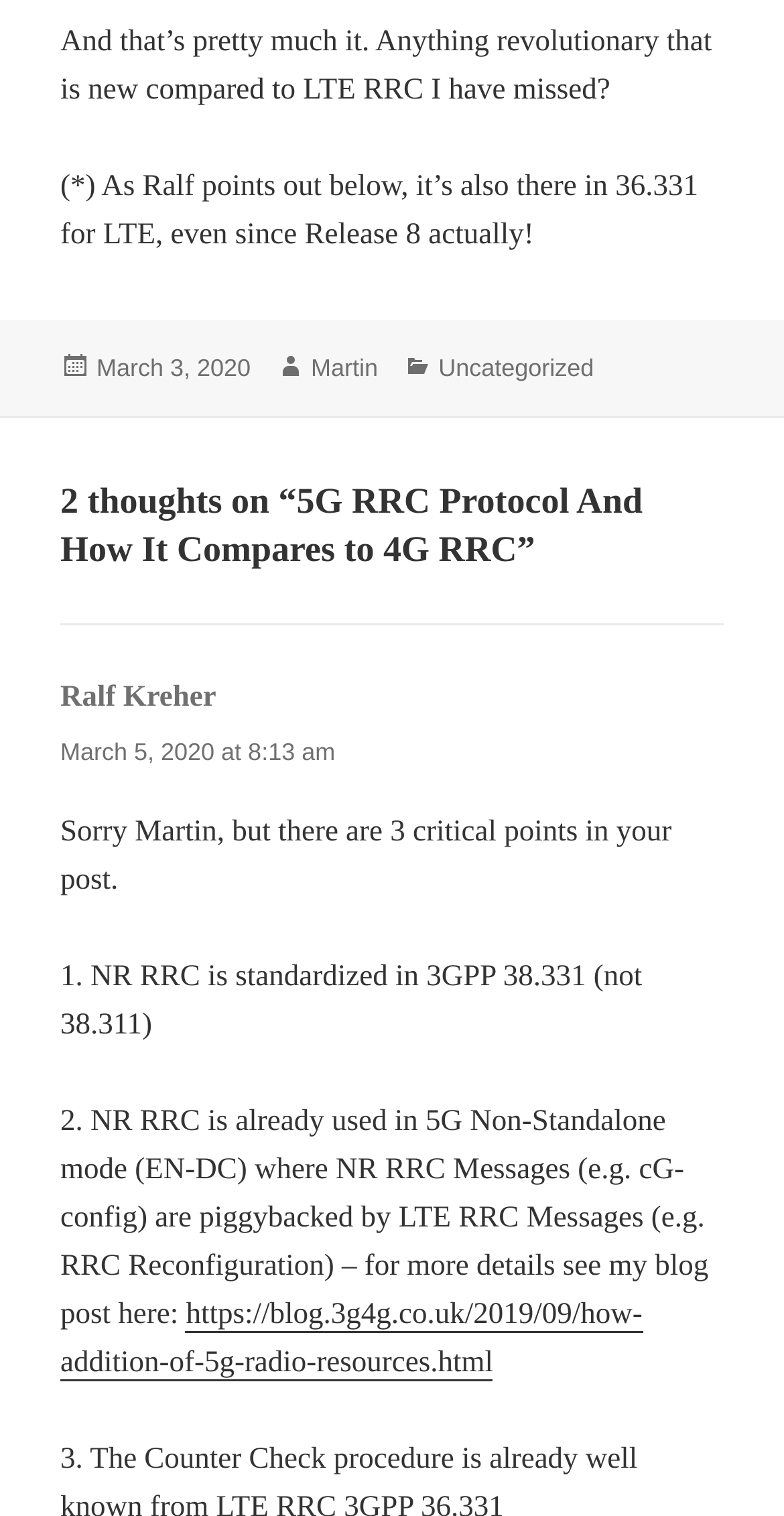Give a succinct answer to this question in a single word or phrase: 
What is the name of the person who commented on the post?

Ralf Kreher